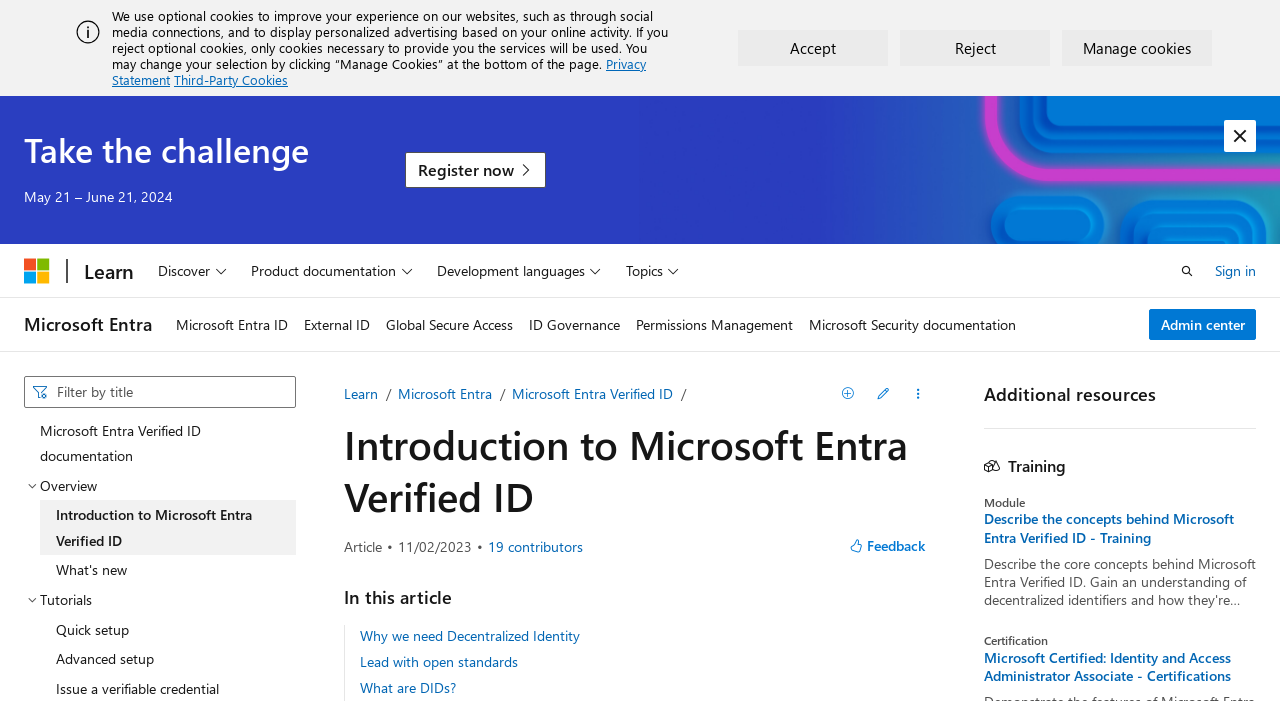Provide a one-word or short-phrase response to the question:
How many contributors are there to the article?

19